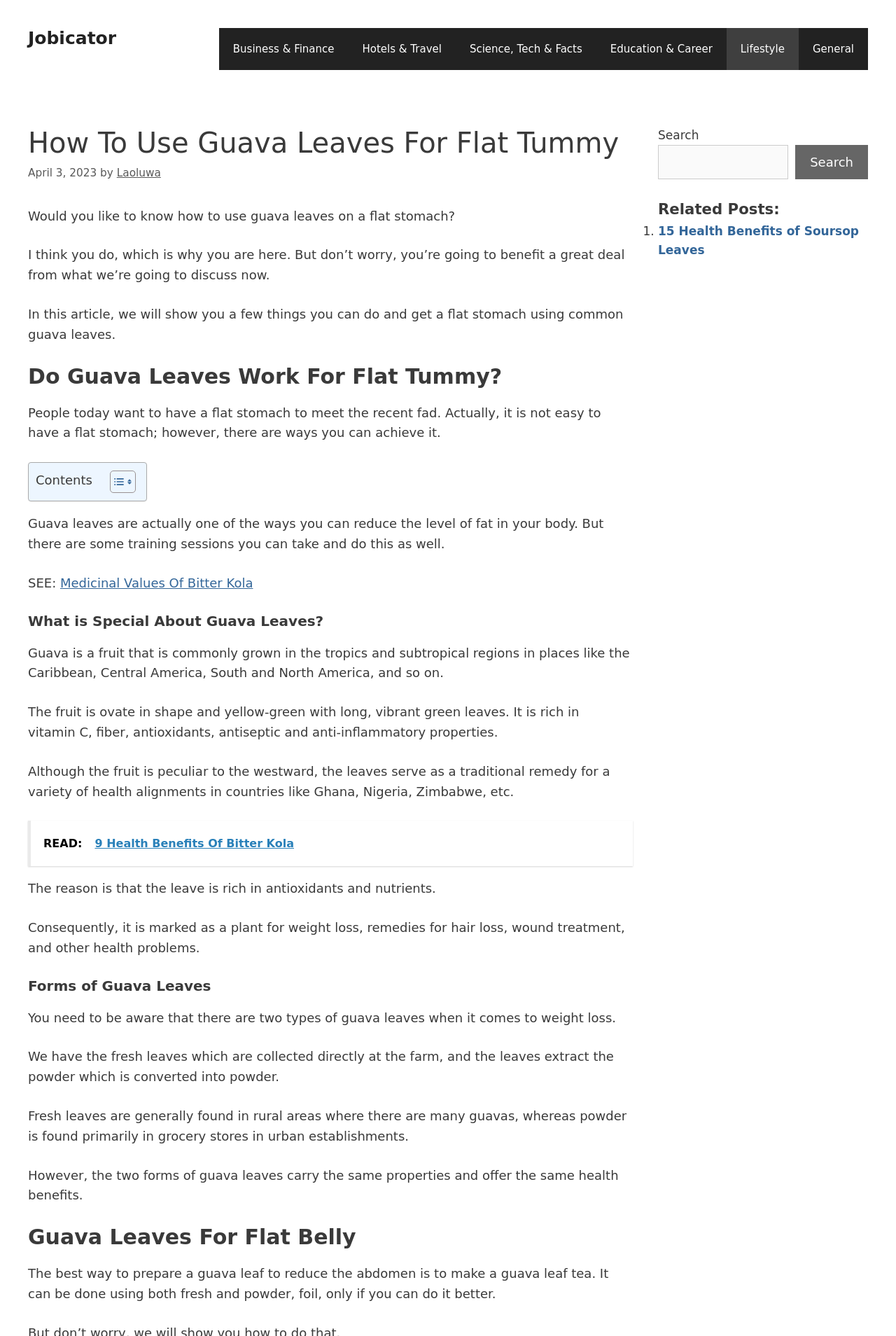Identify the bounding box coordinates of the clickable region necessary to fulfill the following instruction: "Click the Nursery Menu Toggle". The bounding box coordinates should be four float numbers between 0 and 1, i.e., [left, top, right, bottom].

None